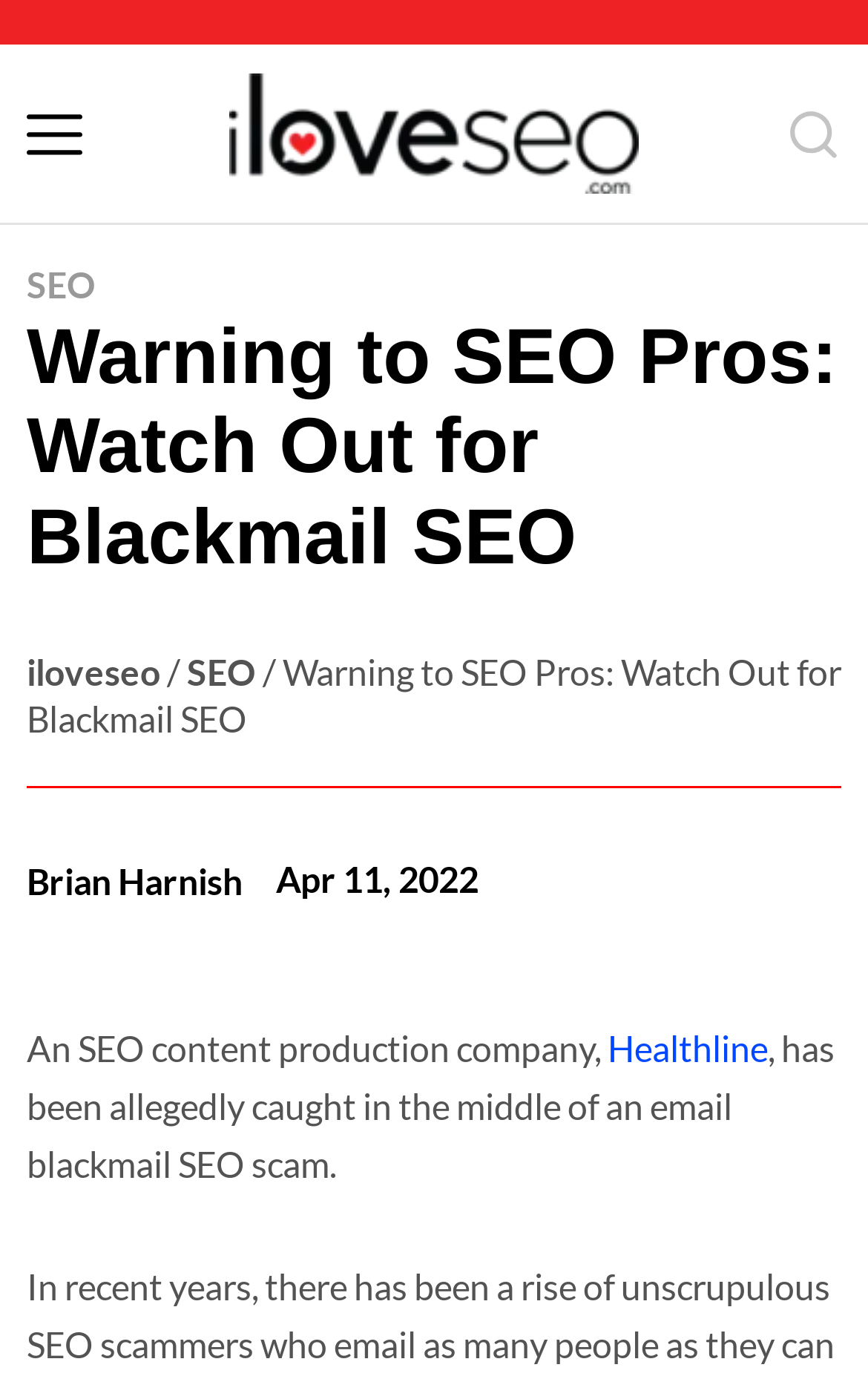Kindly determine the bounding box coordinates for the clickable area to achieve the given instruction: "Search for something".

[0.905, 0.077, 0.969, 0.117]